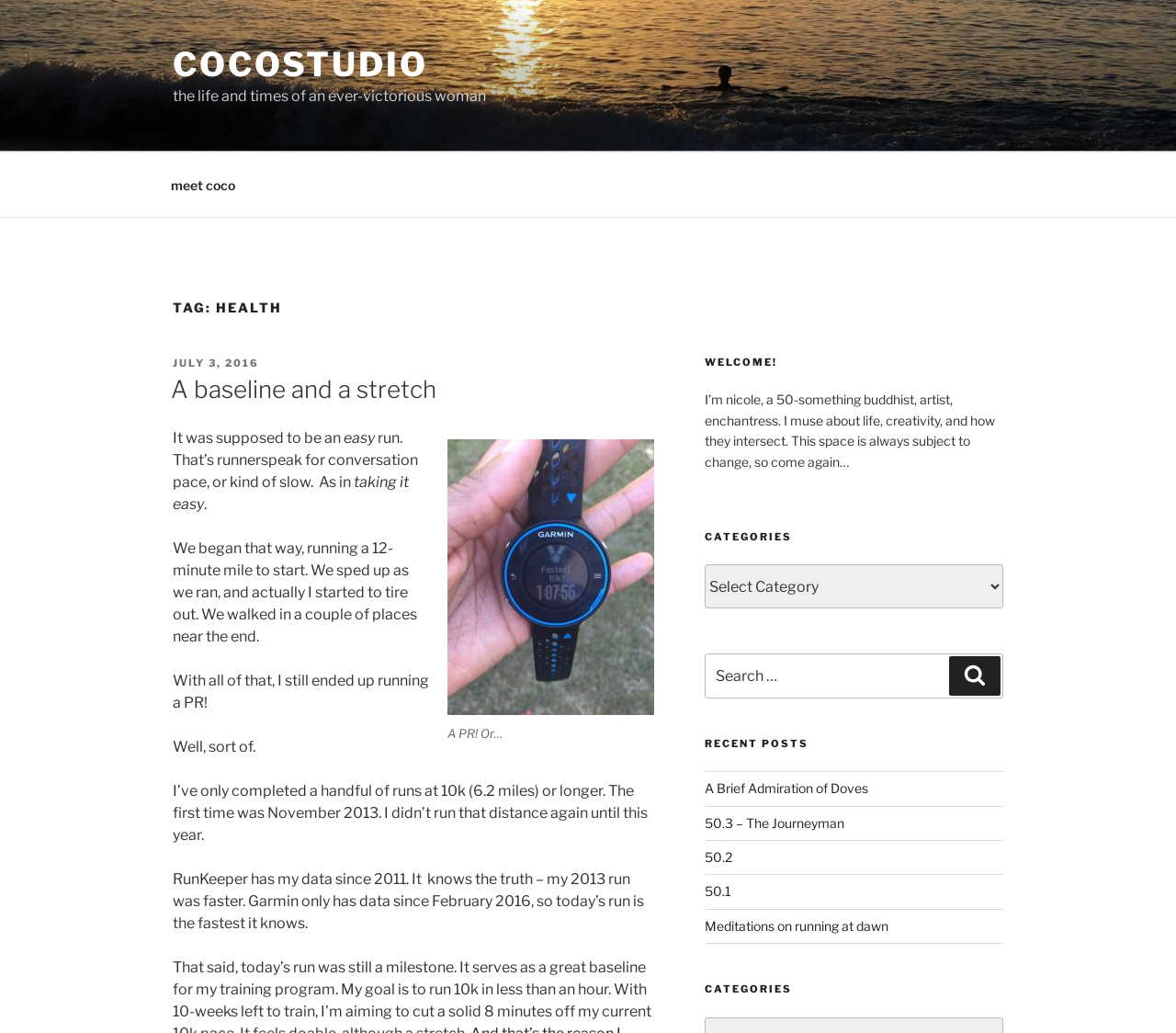Given the element description "July 3, 2016" in the screenshot, predict the bounding box coordinates of that UI element.

[0.147, 0.345, 0.22, 0.358]